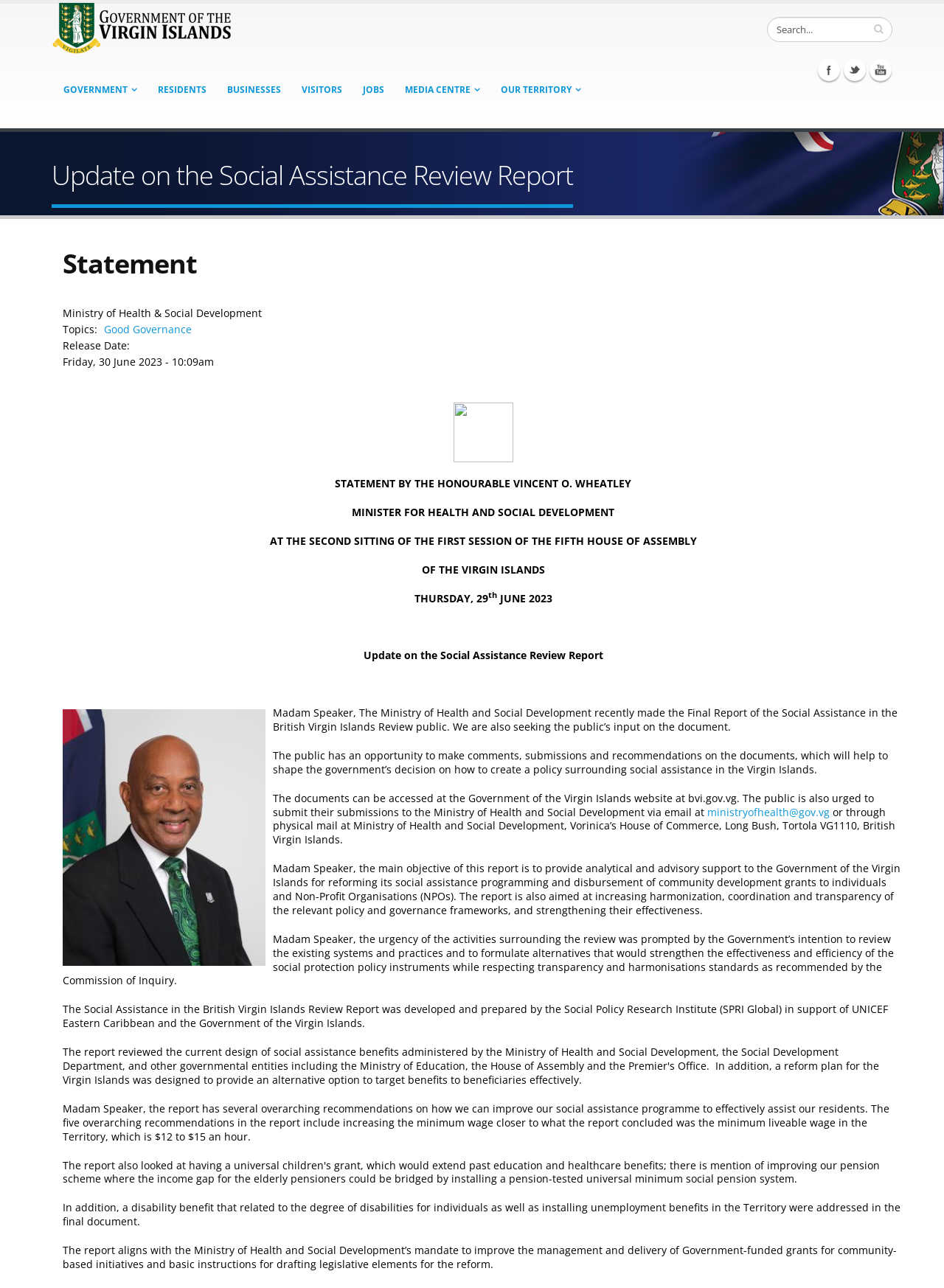Locate the bounding box coordinates of the clickable area to execute the instruction: "Submit to ministryofhealth@gov.vg". Provide the coordinates as four float numbers between 0 and 1, represented as [left, top, right, bottom].

[0.749, 0.625, 0.879, 0.636]